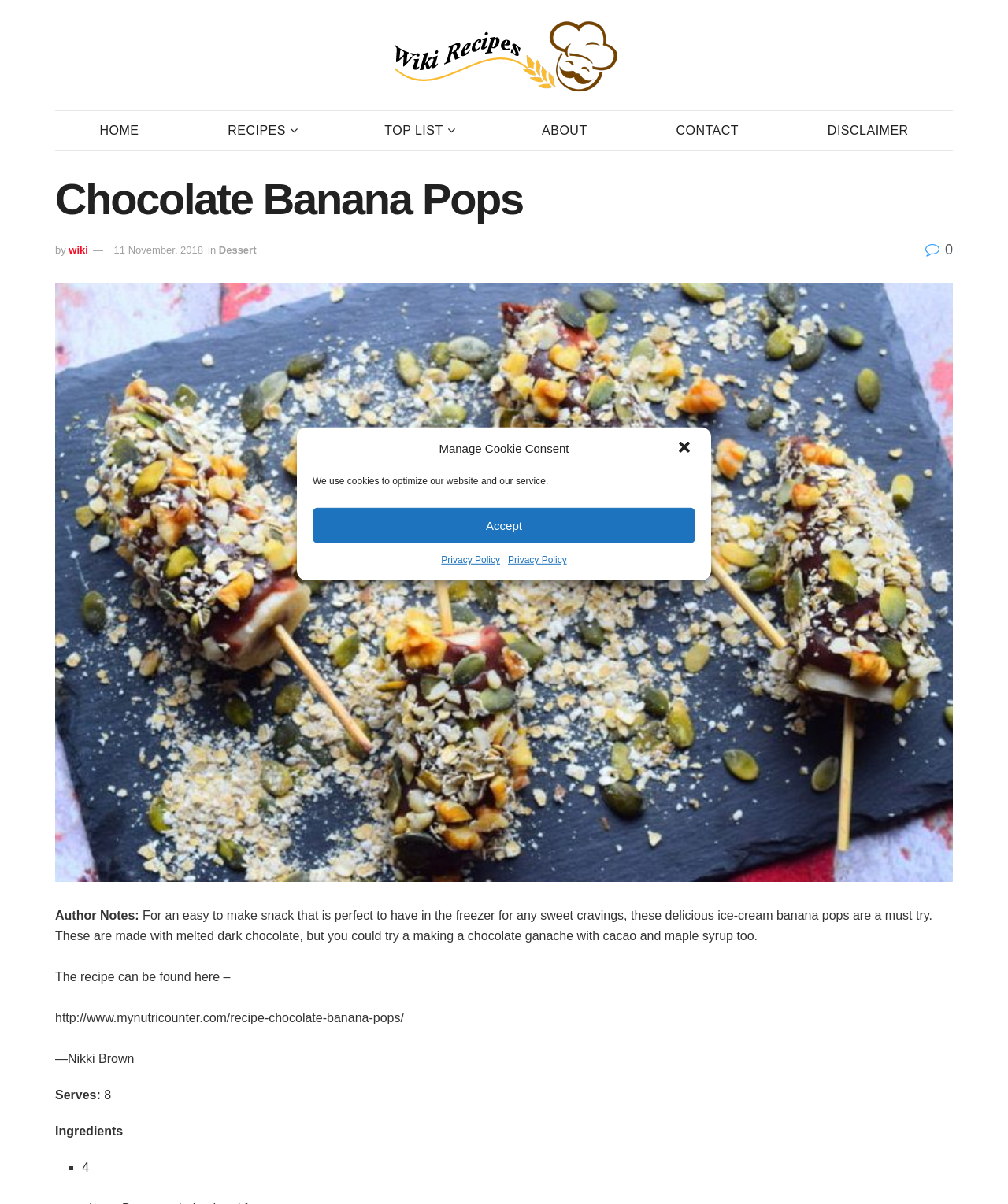Determine the bounding box coordinates of the region to click in order to accomplish the following instruction: "Click Wiki Recipes". Provide the coordinates as four float numbers between 0 and 1, specifically [left, top, right, bottom].

[0.383, 0.013, 0.617, 0.078]